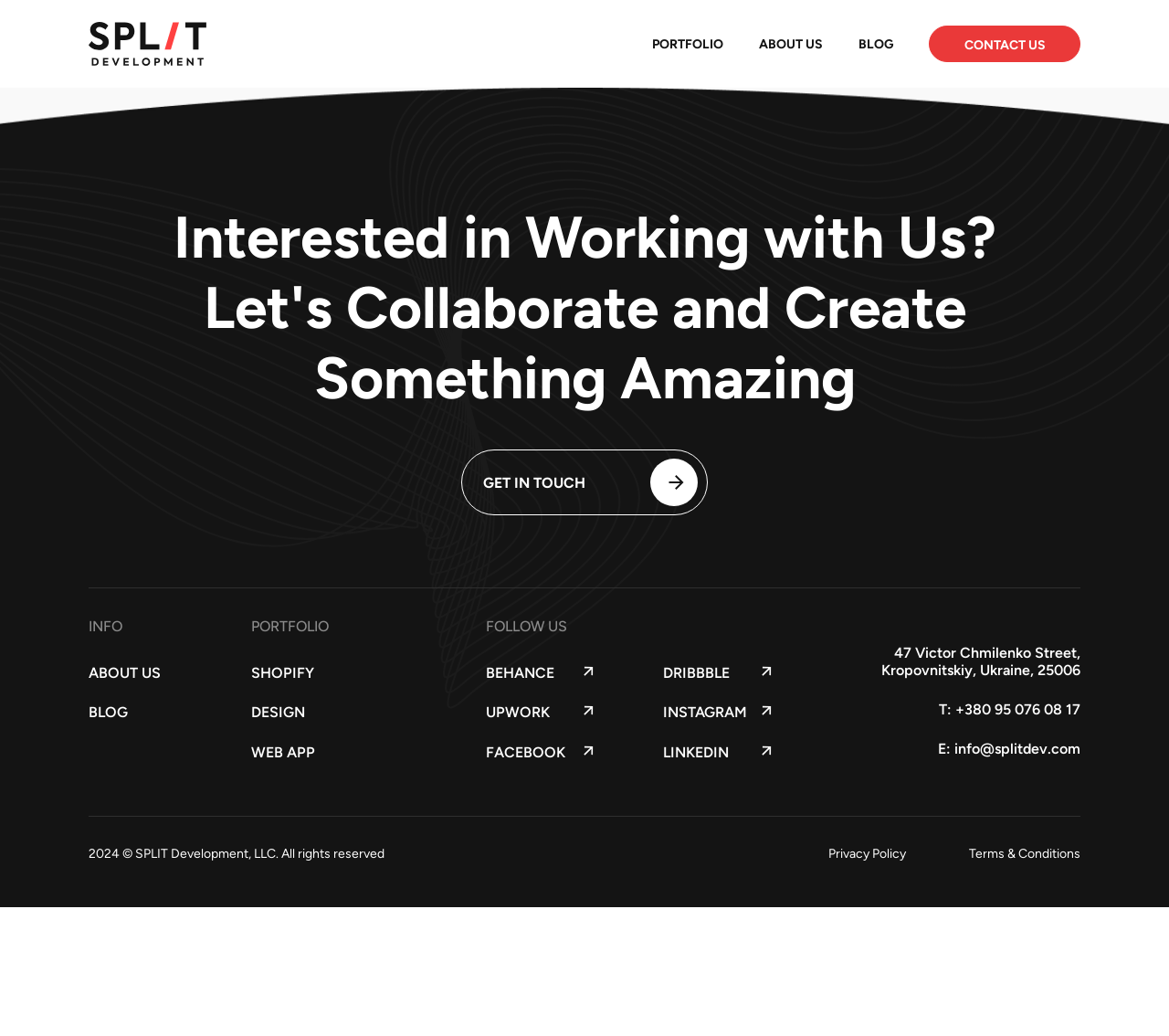Give the bounding box coordinates for the element described by: "Terms & Conditions".

[0.829, 0.817, 0.924, 0.832]